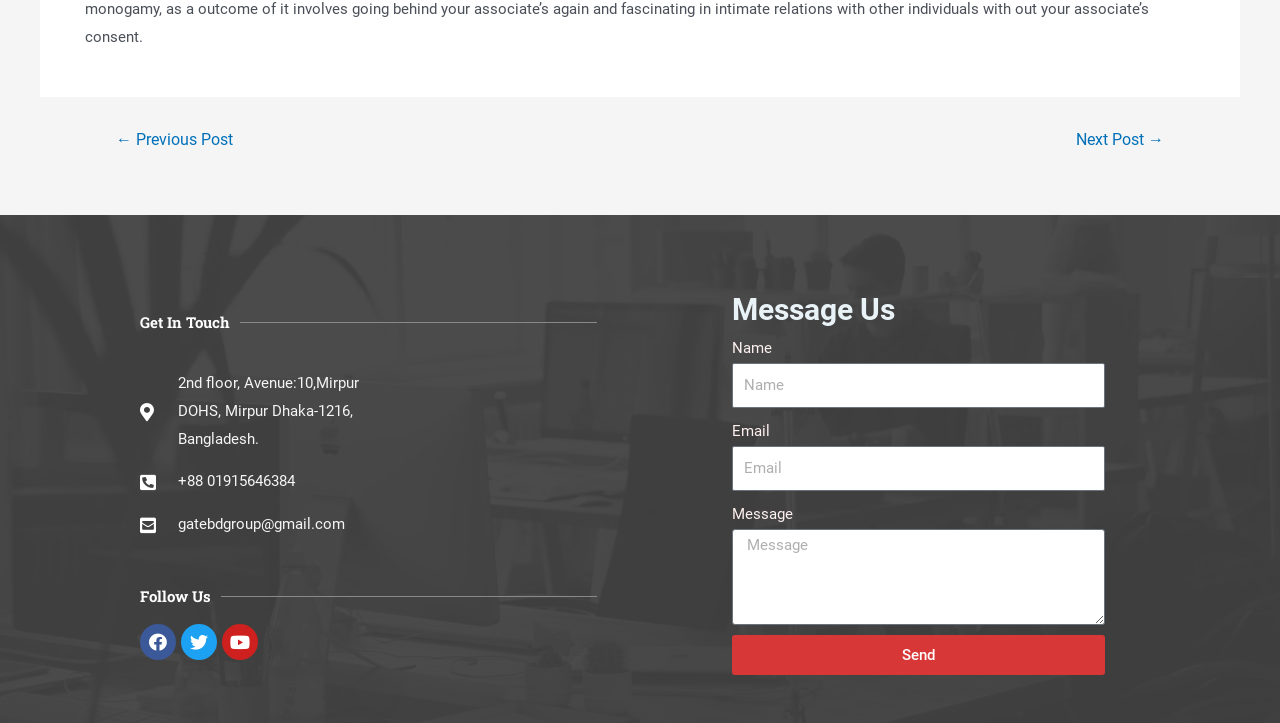Find the bounding box coordinates for the element described here: "+88 01915646384".

[0.109, 0.648, 0.31, 0.686]